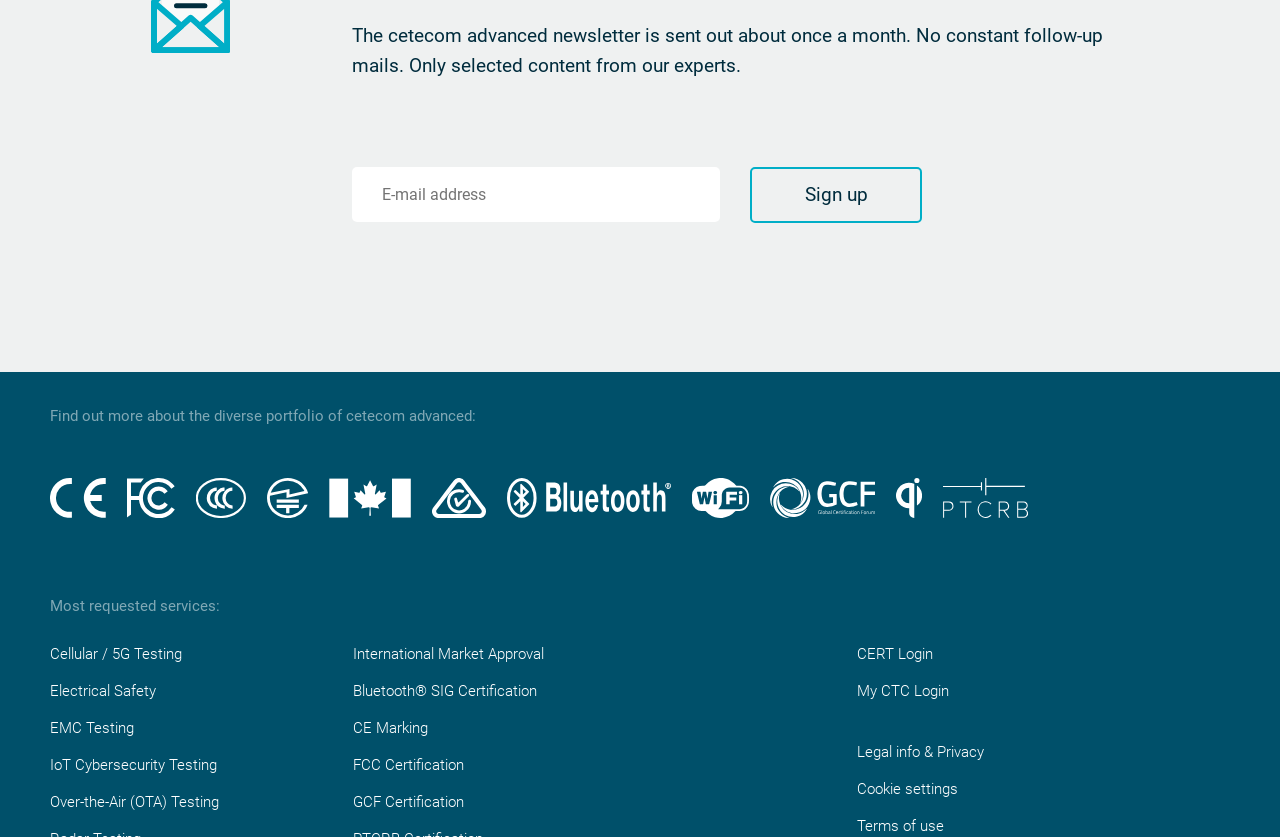Answer in one word or a short phrase: 
What is the topic of the services listed?

Testing and certification